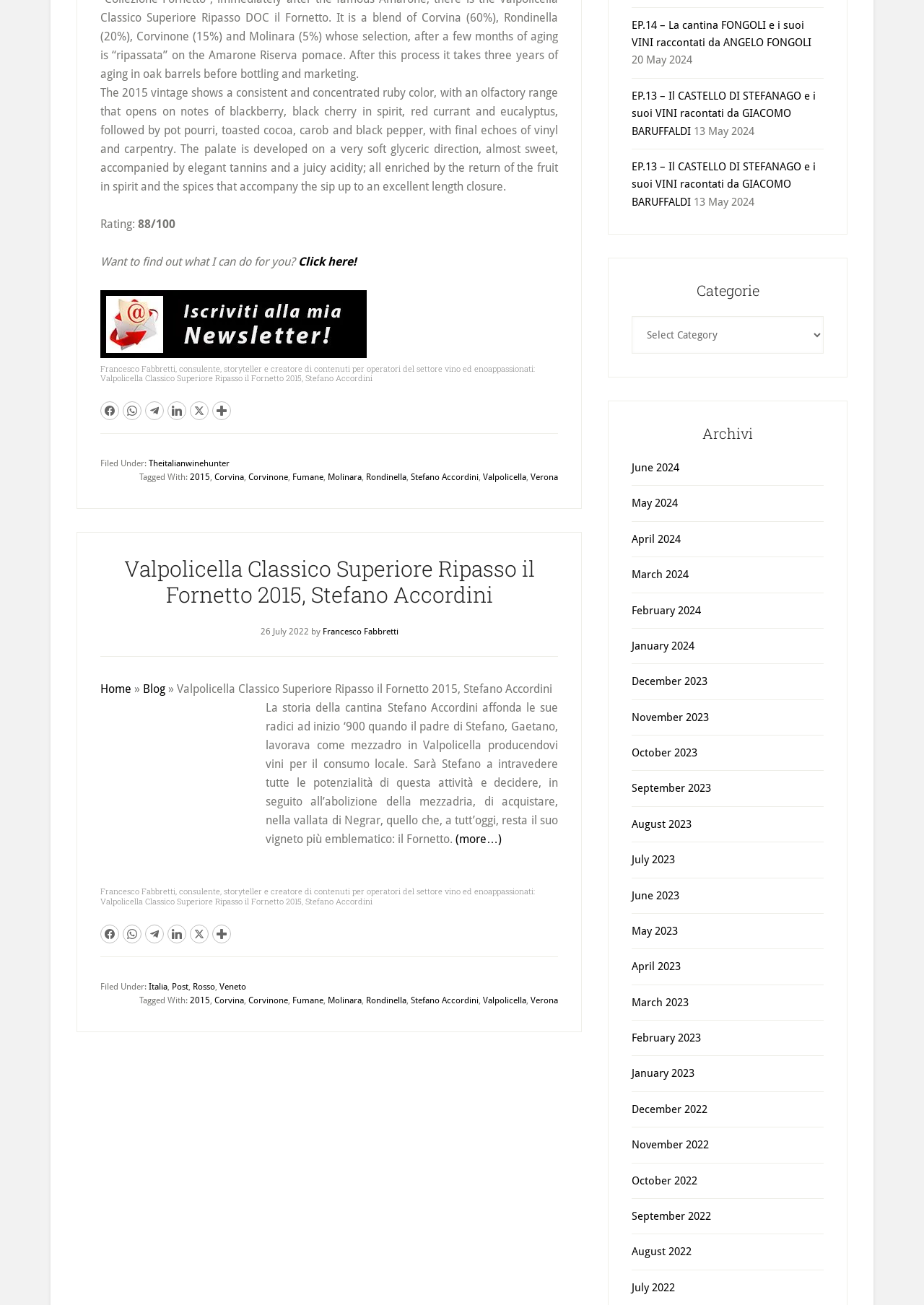Determine the bounding box coordinates of the region I should click to achieve the following instruction: "Click on the 'EP.14 – La cantina FONGOLI e i suoi VINI raccontati da ANGELO FONGOLI' link". Ensure the bounding box coordinates are four float numbers between 0 and 1, i.e., [left, top, right, bottom].

[0.684, 0.014, 0.878, 0.038]